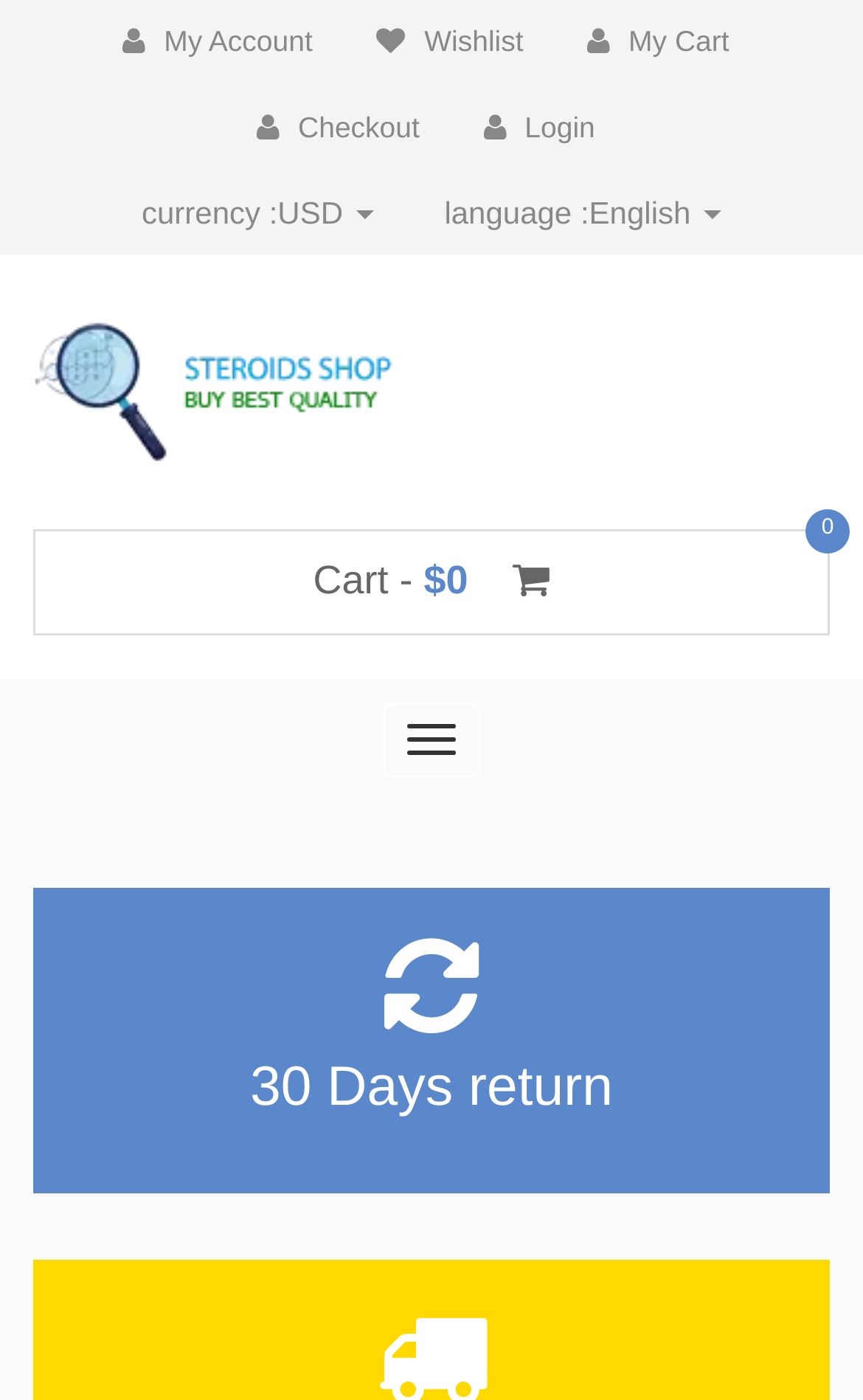Identify the webpage's primary heading and generate its text.

Buy Cooper Pharma Testosterone Enanthate